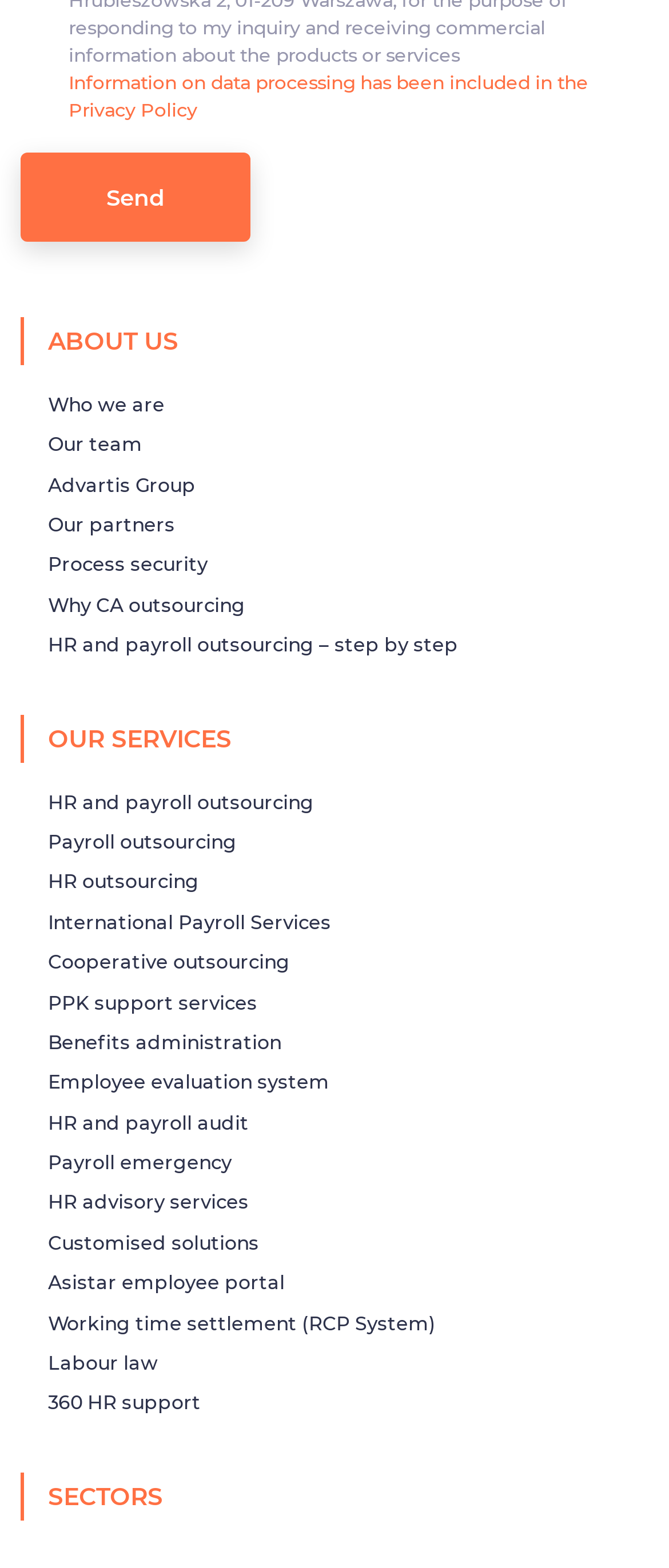Respond with a single word or phrase to the following question: What is the topic of the link 'Process security'?

Security of business processes